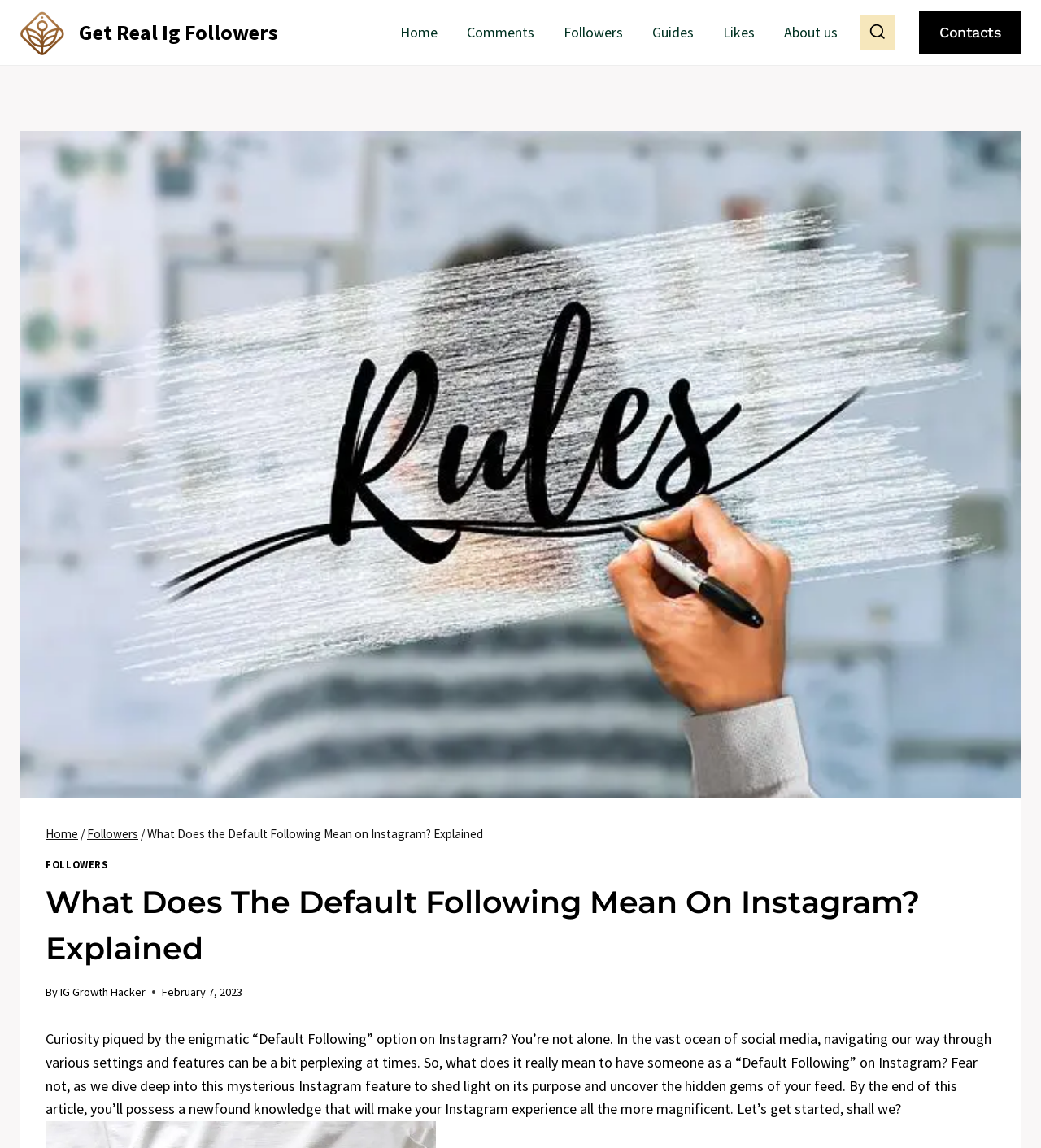Based on the element description, predict the bounding box coordinates (top-left x, top-left y, bottom-right x, bottom-right y) for the UI element in the screenshot: Home

[0.044, 0.72, 0.075, 0.733]